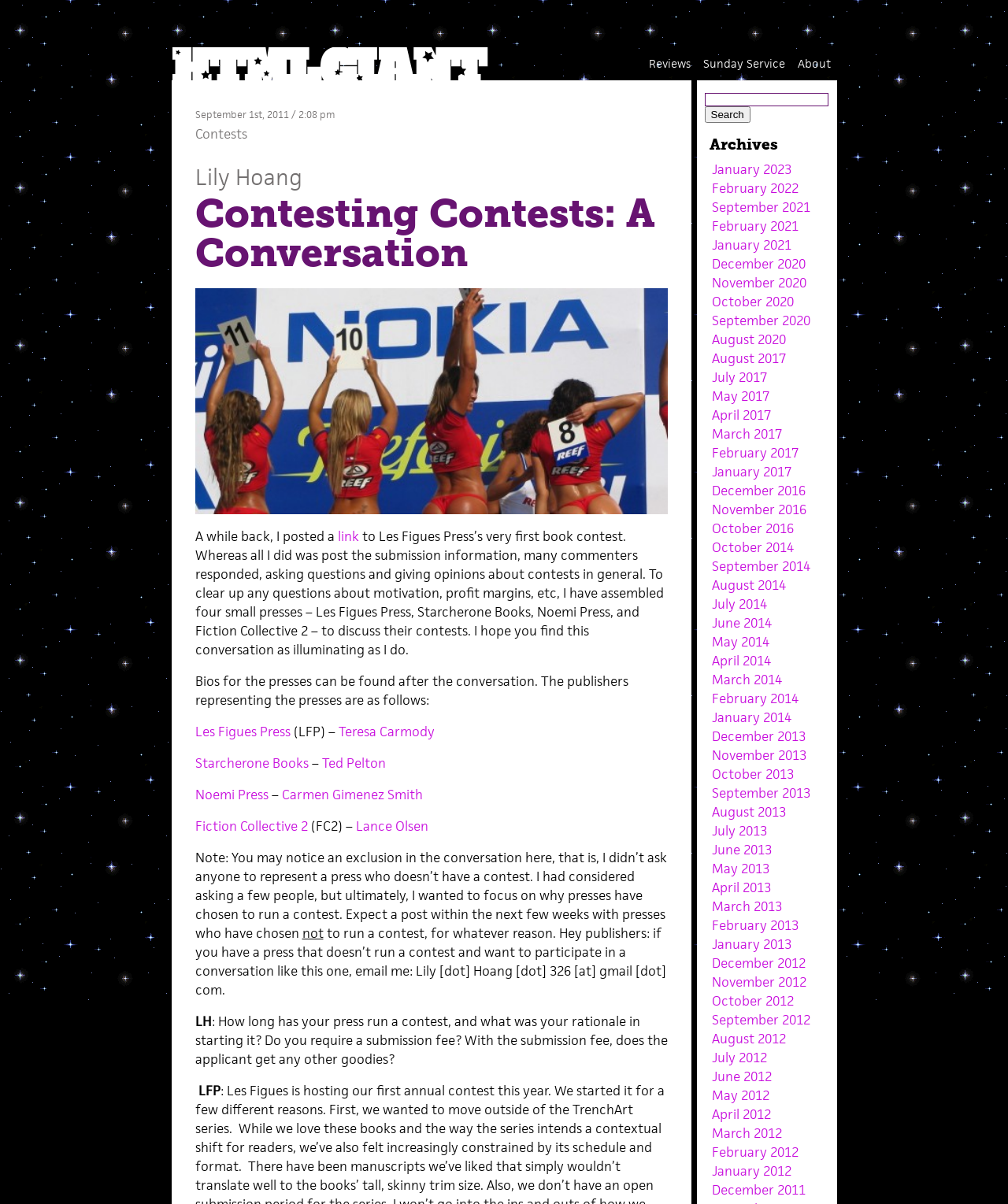Identify the coordinates of the bounding box for the element described below: "Open Search Bar". Return the coordinates as four float numbers between 0 and 1: [left, top, right, bottom].

None